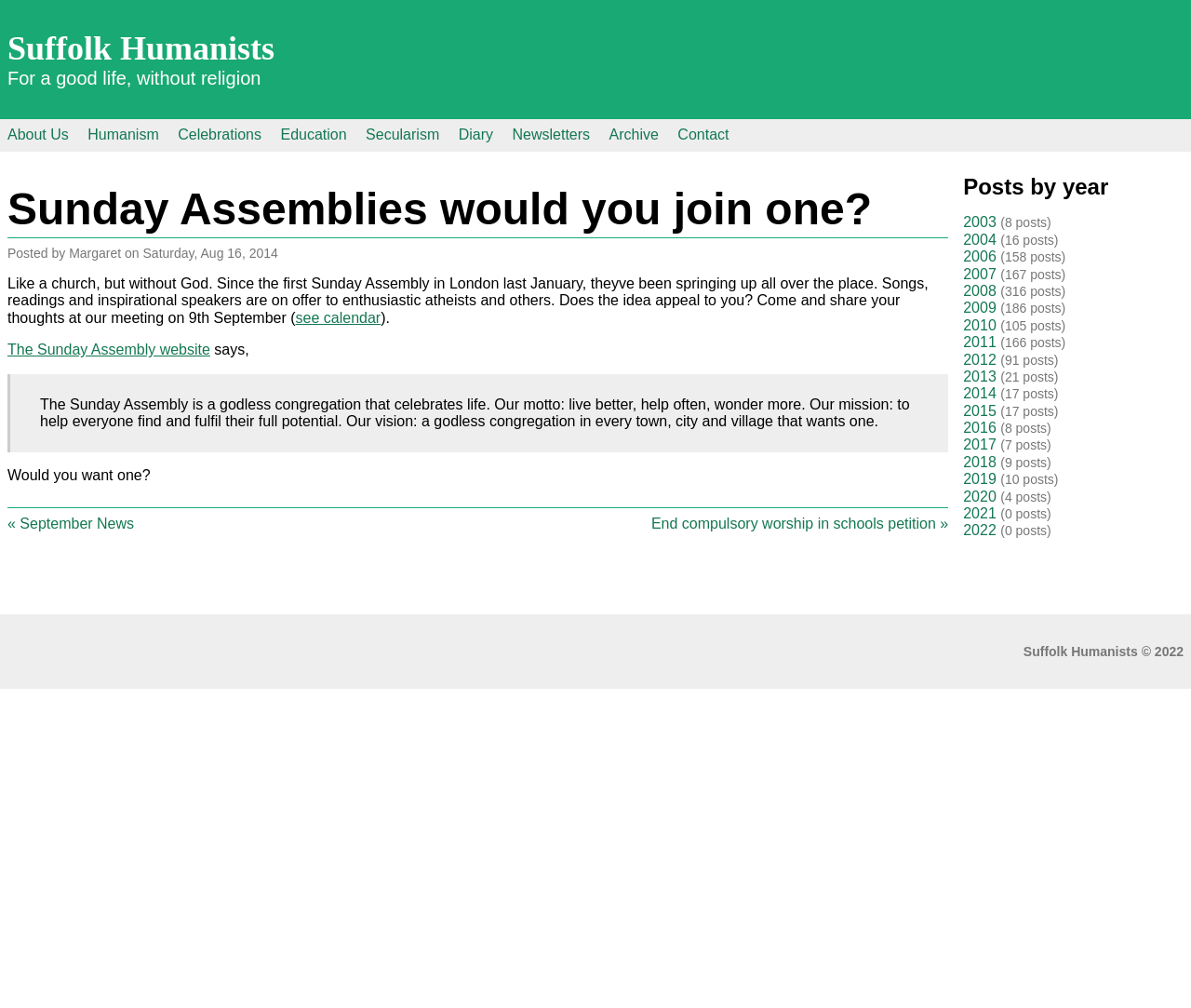Identify the bounding box coordinates of the area you need to click to perform the following instruction: "Click on 'About Us'".

[0.0, 0.119, 0.064, 0.15]